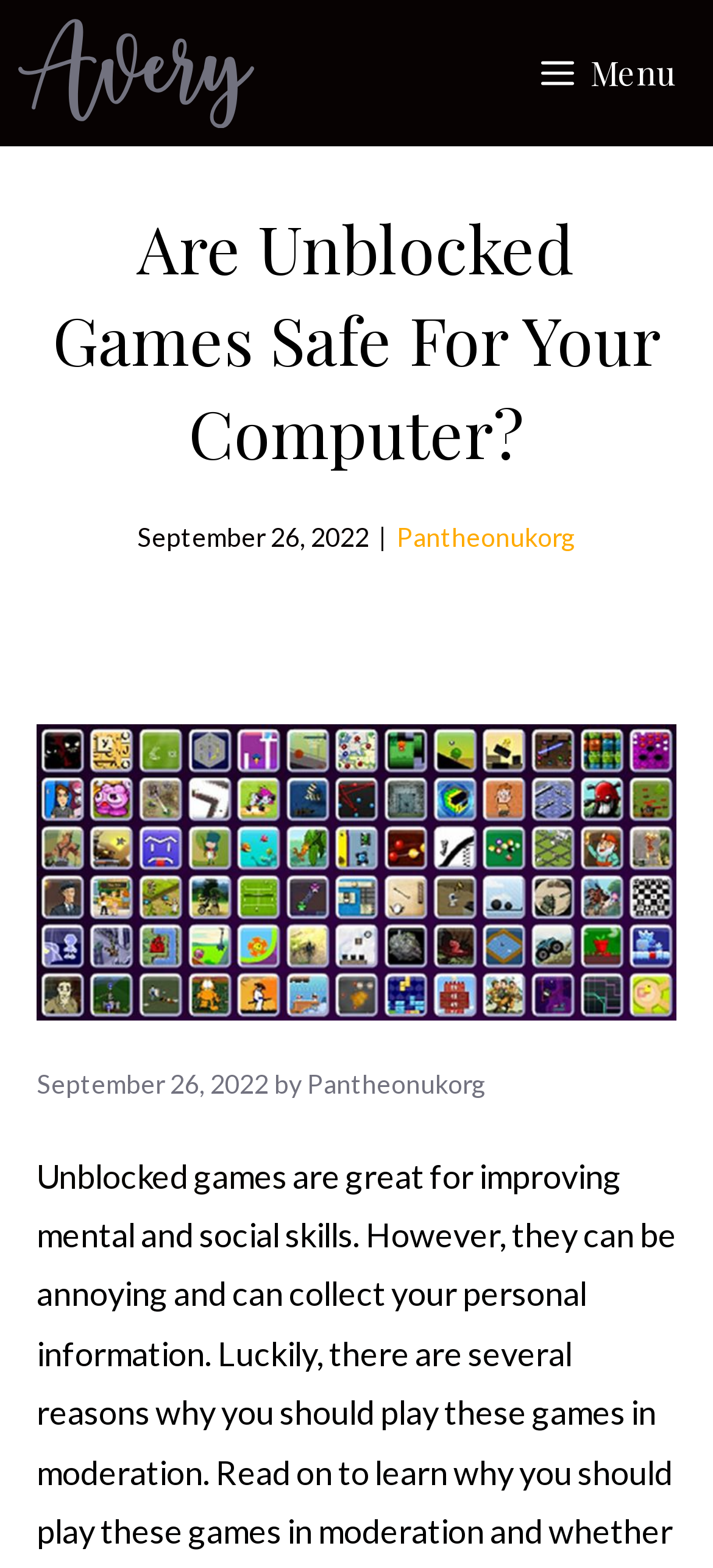Offer a detailed account of what is visible on the webpage.

The webpage is about the safety of unblocked games for computers, with the main title "Are Unblocked Games Safe For Your Computer?" prominently displayed near the top of the page. 

At the top left corner, there is a link to "themagazinetimes" accompanied by an image with the same name. On the opposite side, at the top right corner, there is a button labeled "Menu" that controls a mobile menu.

Below the title, there is a timestamp indicating the article was published on September 26, 2022. Next to the timestamp is a separator character, followed by a link to "Pantheonukorg". 

The article content starts below the title, with a header that repeats the publication date and author information. The author's name, "Pantheonukorg", is provided as a link. There is also a link to "Unblocked games" below the author information.

Overall, the webpage has a simple layout with a clear title, publication information, and links to related topics.